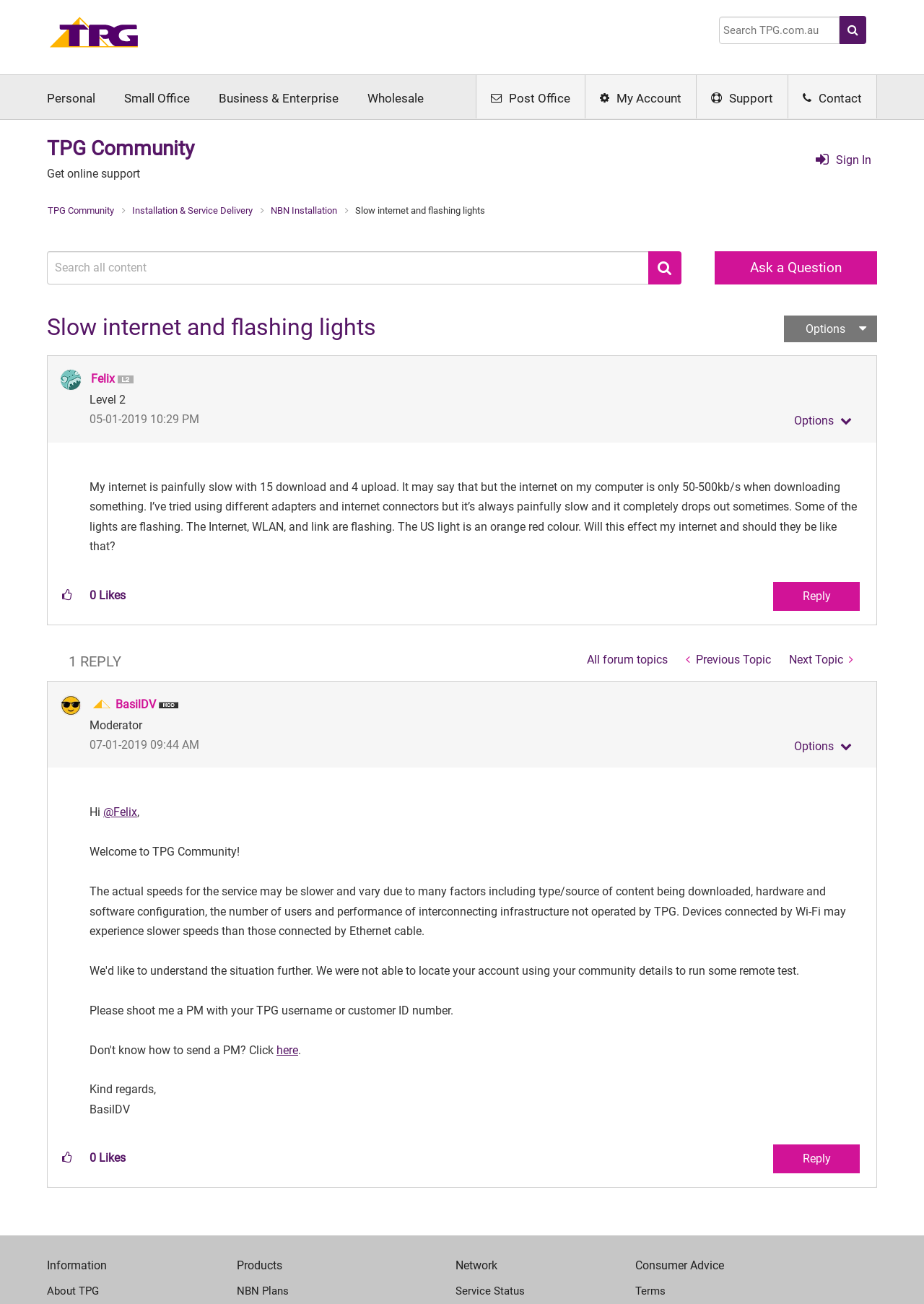Find the bounding box coordinates of the area that needs to be clicked in order to achieve the following instruction: "Reply to the post". The coordinates should be specified as four float numbers between 0 and 1, i.e., [left, top, right, bottom].

[0.837, 0.446, 0.93, 0.468]